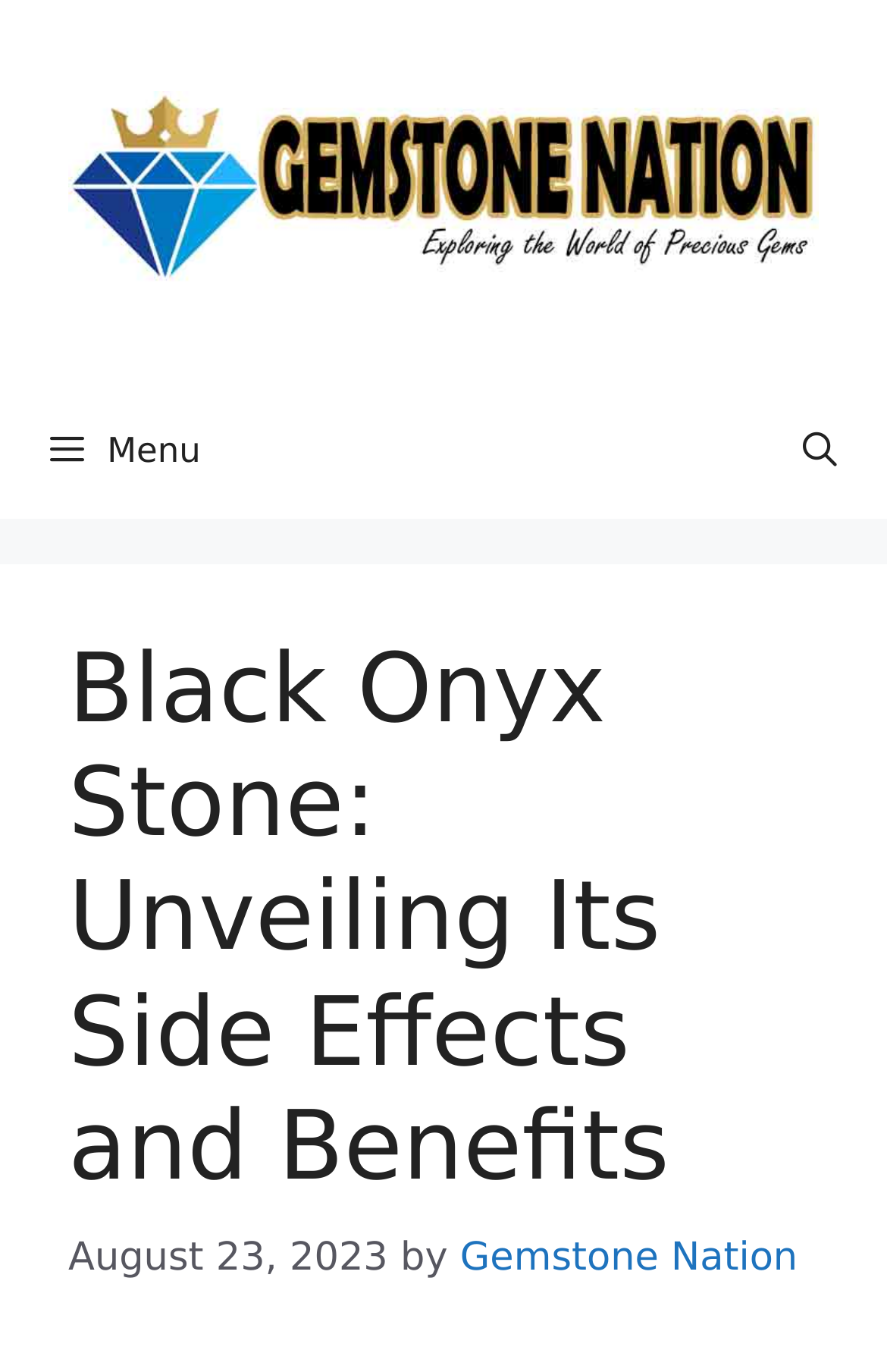What is the purpose of the button with the text ' Menu'?
Please give a detailed and thorough answer to the question, covering all relevant points.

I inferred the purpose of the button by looking at its properties, which indicate that it controls the primary menu and is currently not expanded.